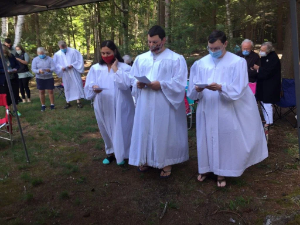Can you look at the image and give a comprehensive answer to the question:
Where is the baptism ceremony taking place?

According to the caption, the baptism ceremony is taking place near Kezar Lake, which is likely to be the body of water where the actual baptism will occur, given the context of the image and the ceremony.